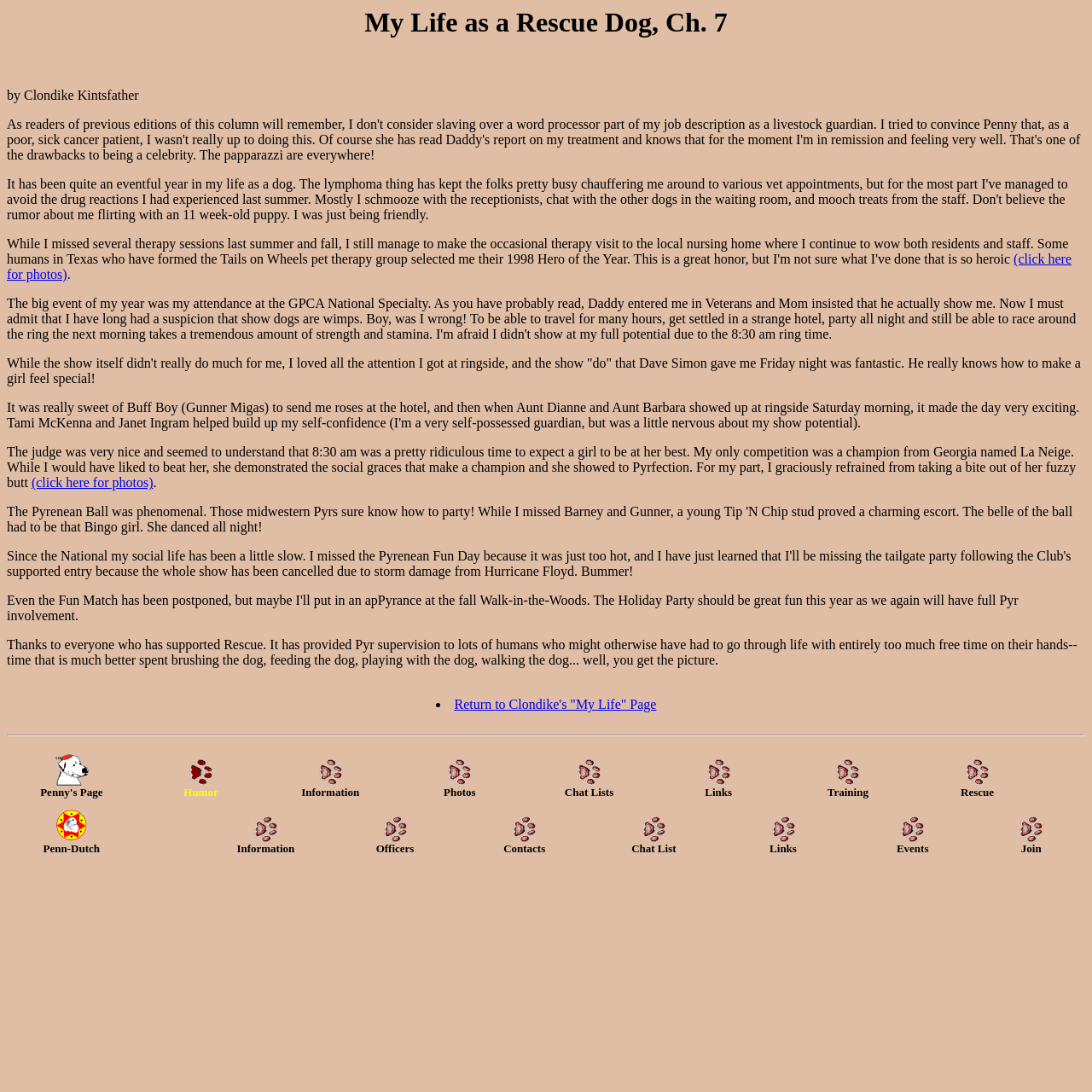Please answer the following question using a single word or phrase: 
What is the text of the last sentence?

Thanks to everyone who has supported Rescue.